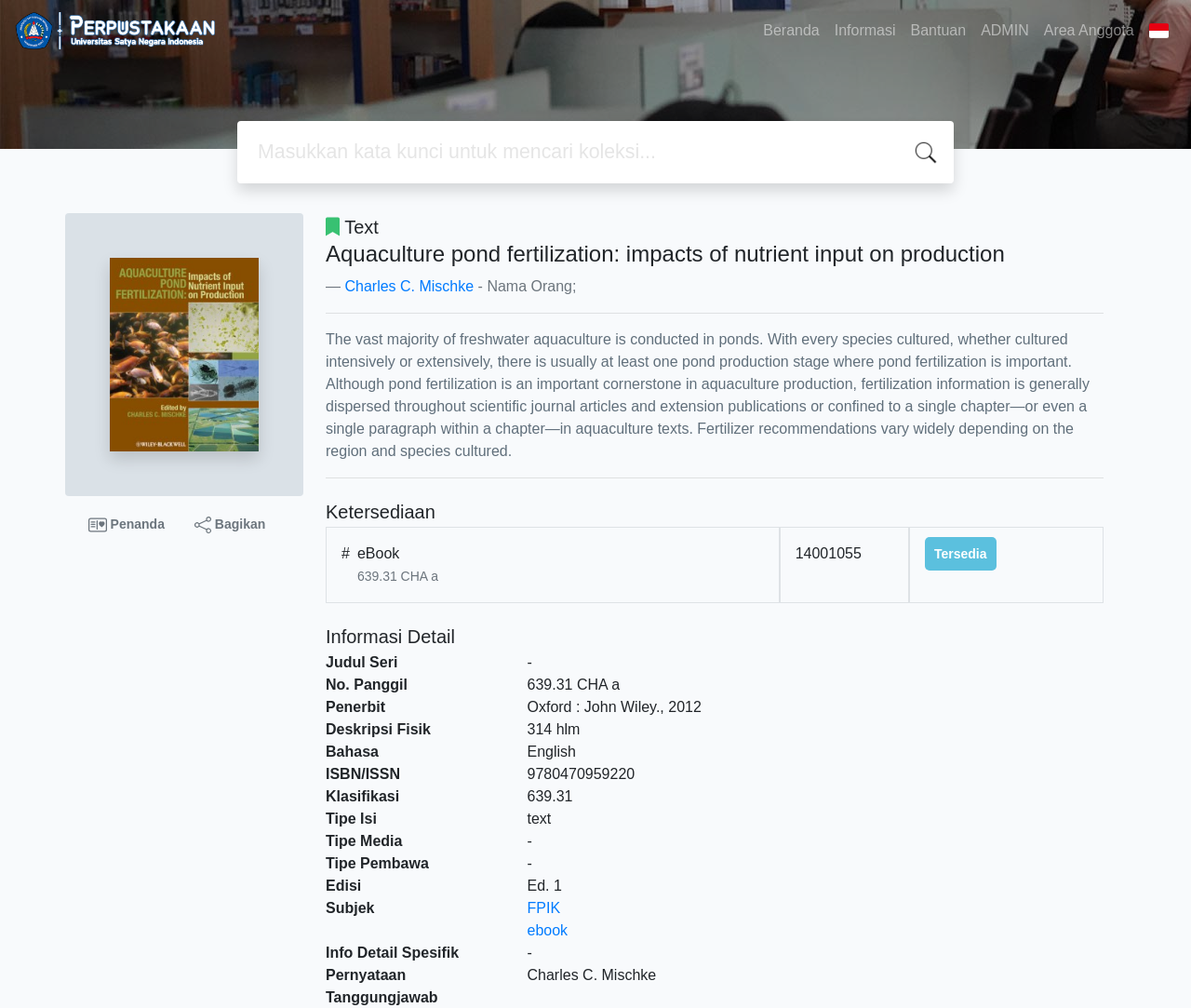Find the bounding box coordinates of the clickable element required to execute the following instruction: "View the image of Aquaculture pond fertilization". Provide the coordinates as four float numbers between 0 and 1, i.e., [left, top, right, bottom].

[0.092, 0.256, 0.217, 0.448]